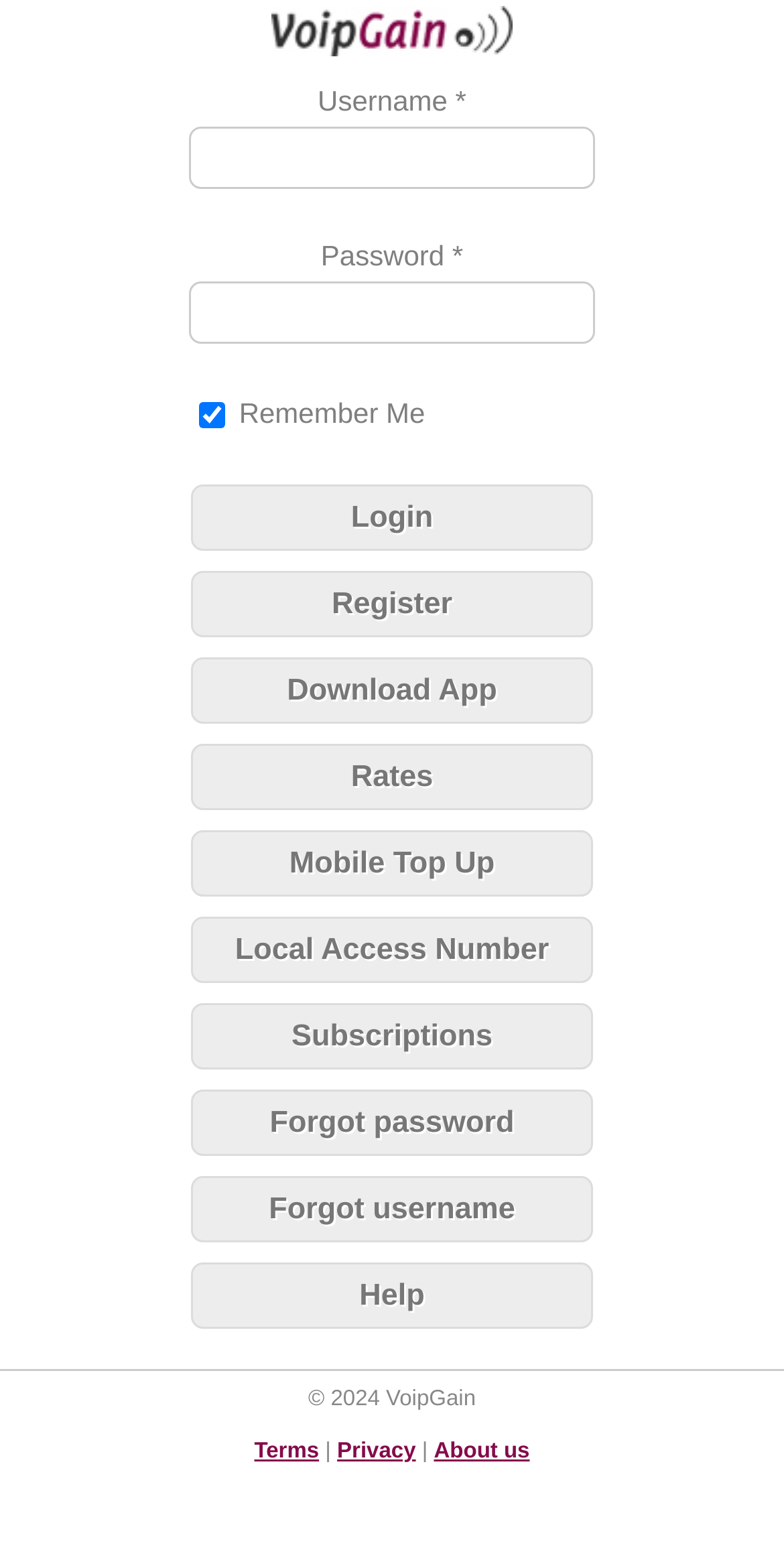Given the webpage screenshot and the description, determine the bounding box coordinates (top-left x, top-left y, bottom-right x, bottom-right y) that define the location of the UI element matching this description: Local Access Number

[0.244, 0.586, 0.756, 0.628]